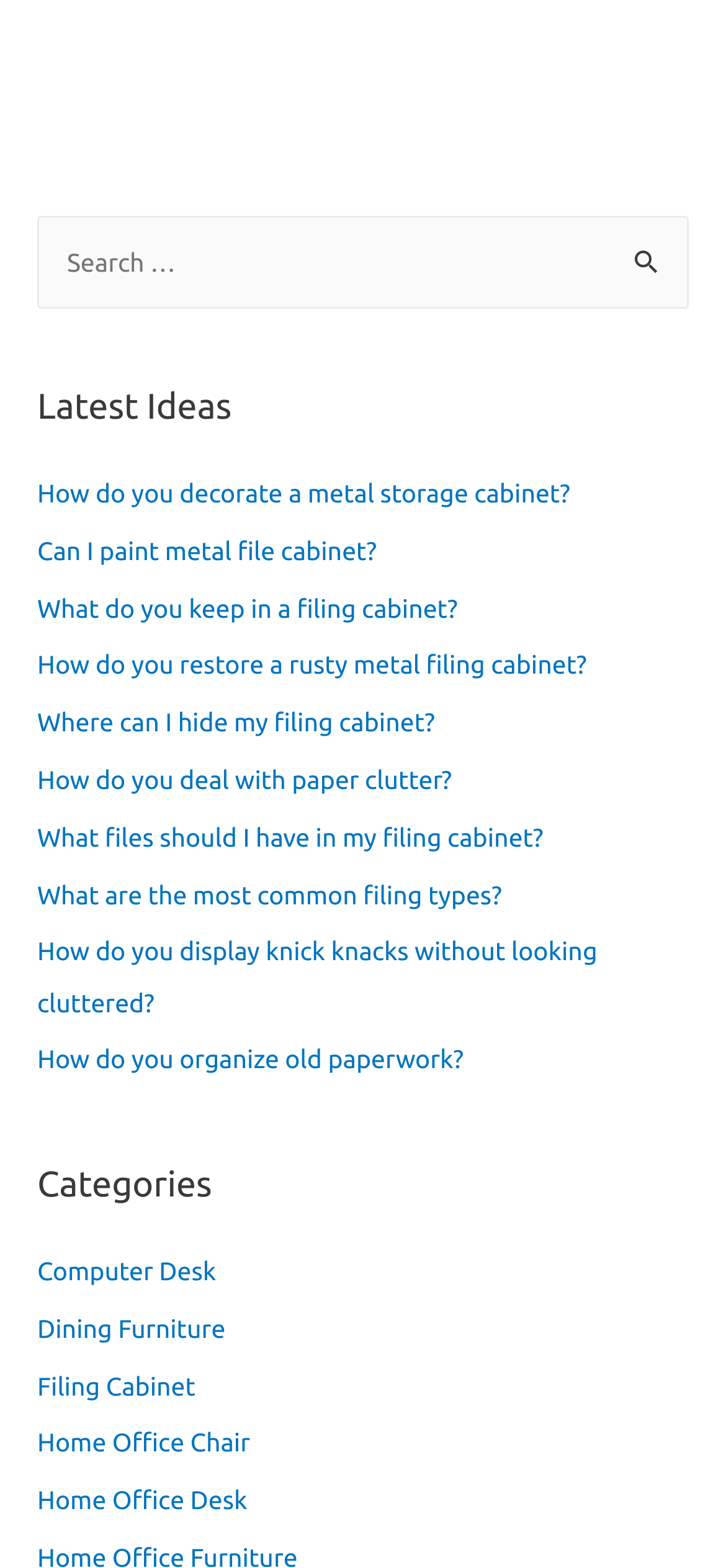Using the format (top-left x, top-left y, bottom-right x, bottom-right y), and given the element description, identify the bounding box coordinates within the screenshot: Download videos in batches

None